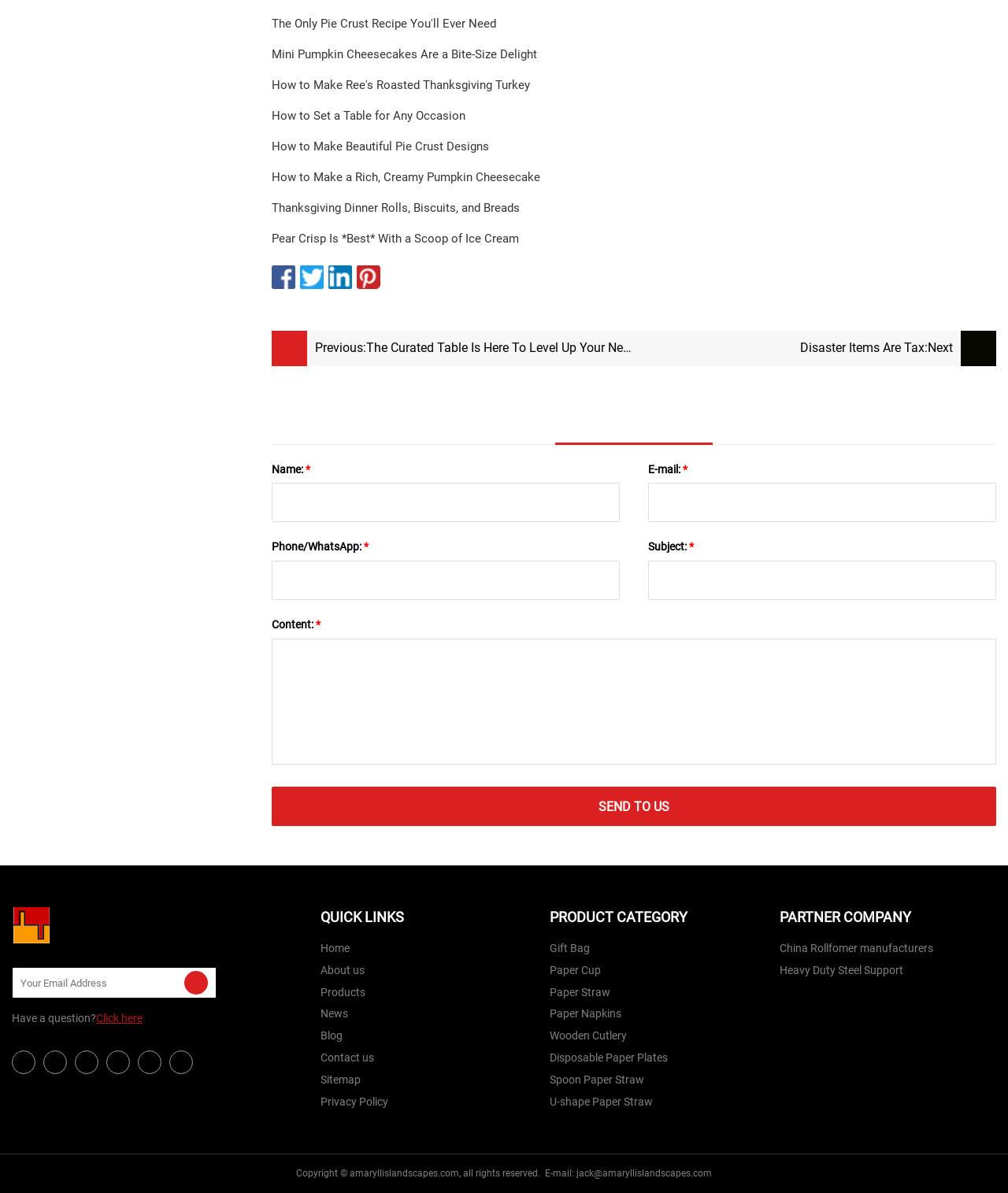What is the purpose of the form at the bottom of the webpage?
Offer a detailed and exhaustive answer to the question.

The form at the bottom of the webpage contains fields for name, email, phone/WhatsApp, subject, and content, and a 'SEND TO US' button. This suggests that the purpose of the form is to allow users to contact the website owner or administrator with questions, comments, or other feedback.